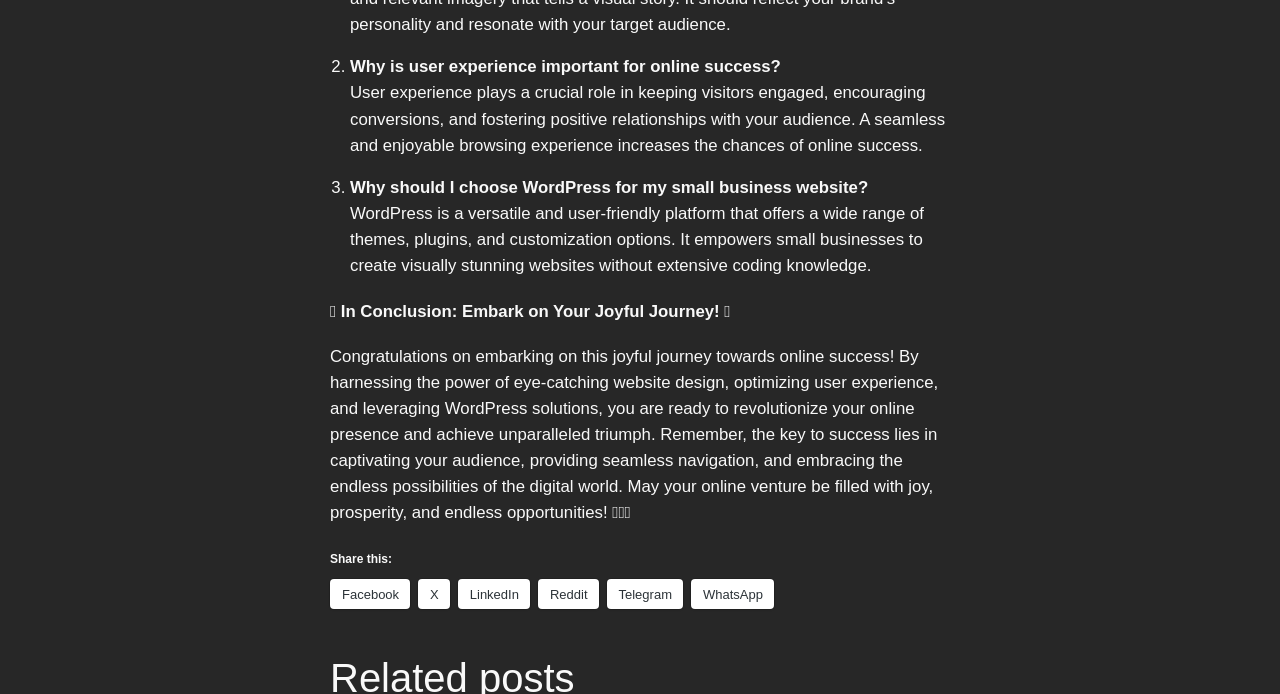Why should small businesses choose WordPress for their website?
Based on the visual details in the image, please answer the question thoroughly.

The webpage suggests that WordPress is a versatile and user-friendly platform that offers a wide range of themes, plugins, and customization options, making it an ideal choice for small businesses to create visually stunning websites without extensive coding knowledge.